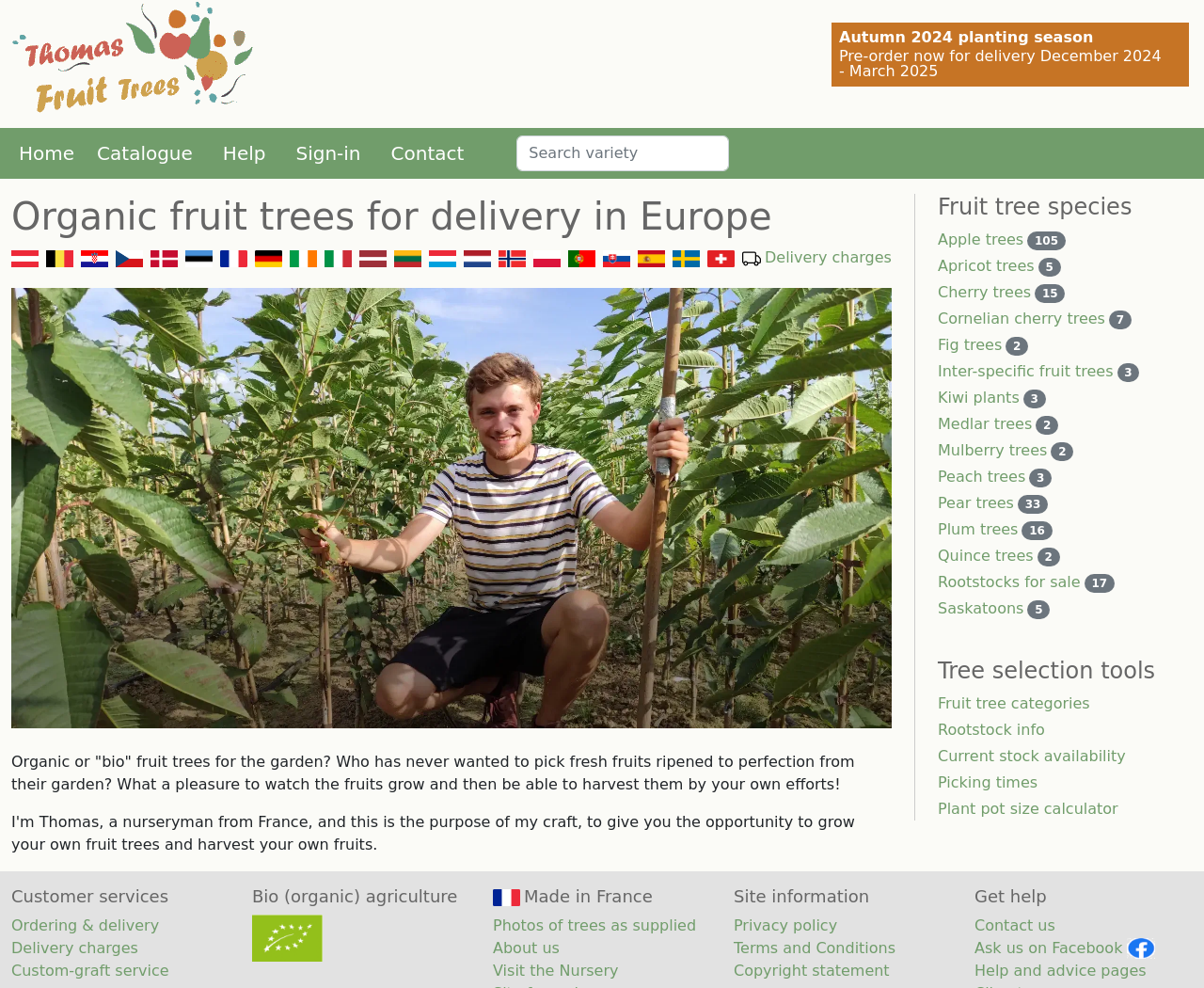Please find the bounding box coordinates of the element that you should click to achieve the following instruction: "Explore apple trees". The coordinates should be presented as four float numbers between 0 and 1: [left, top, right, bottom].

[0.779, 0.233, 0.85, 0.251]